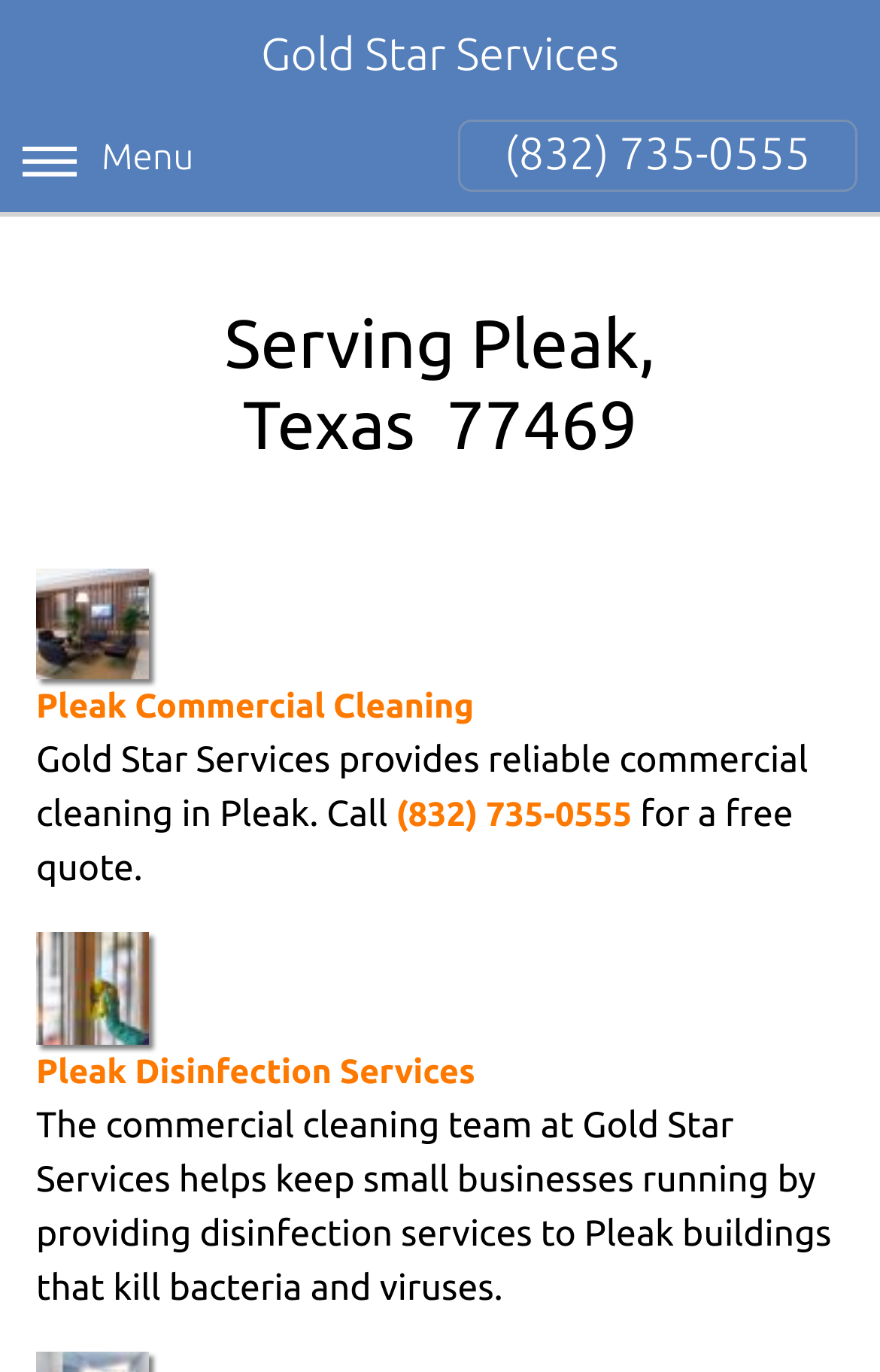What is the purpose of Gold Star Services' disinfection services?
Answer the question with just one word or phrase using the image.

To kill bacteria and viruses